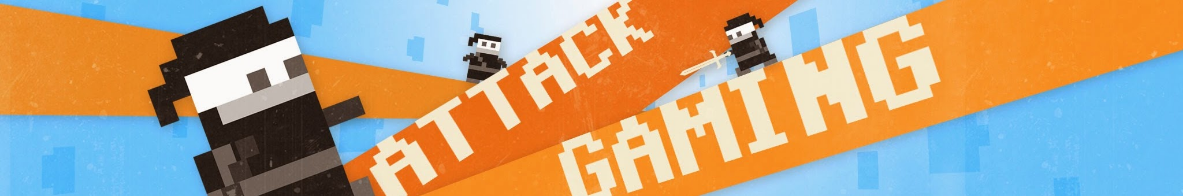What are the two pixelated characters resembling?
Answer the question with a thorough and detailed explanation.

According to the caption, the two pixelated characters flanking the text are resembling ninjas, one of which is wielding a sword, which enhances the gaming theme.